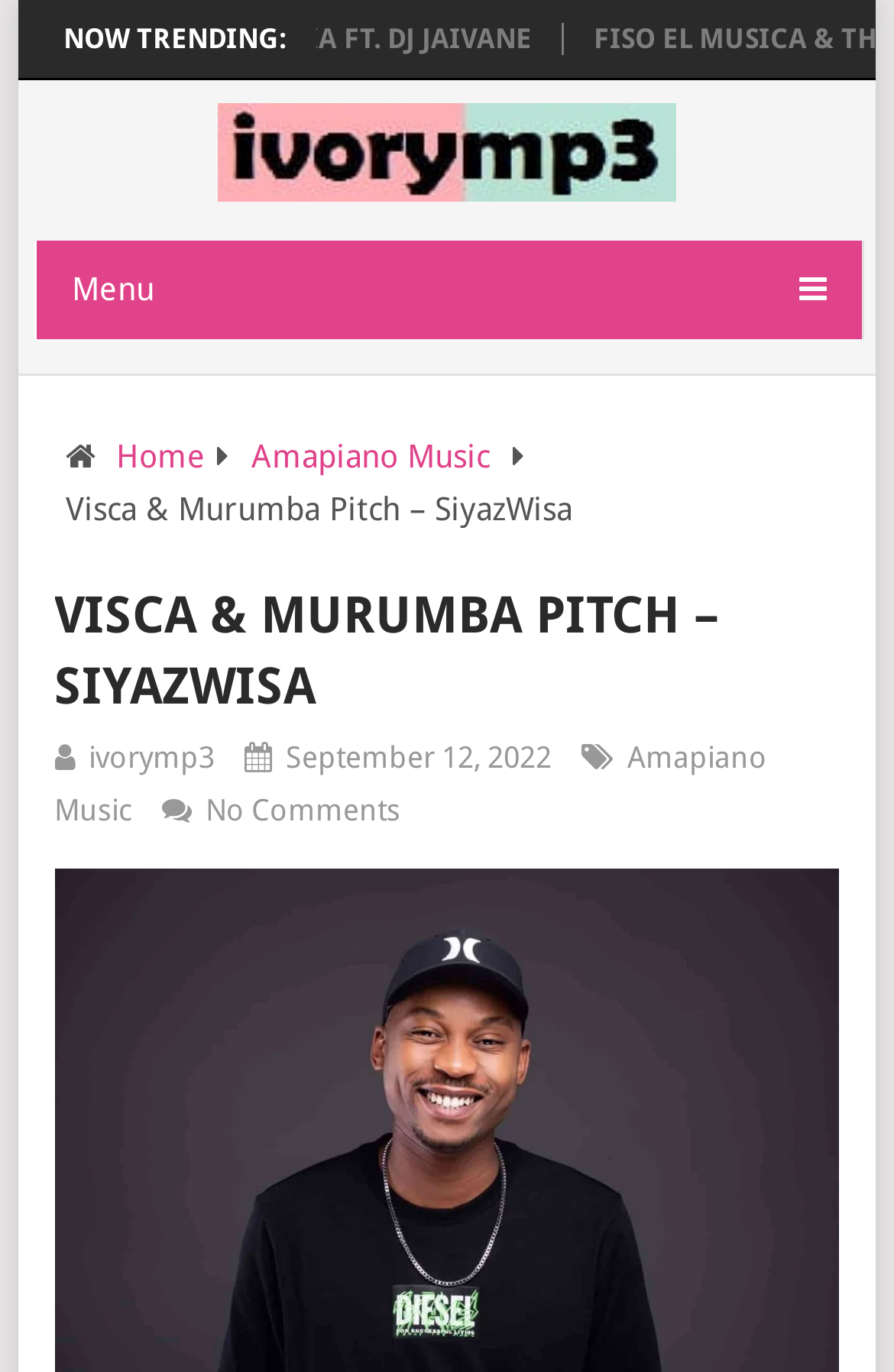Explain the webpage's design and content in an elaborate manner.

The webpage appears to be a music-related page, specifically focused on the song "SiyazWisa" by Visca & Murumba Pitch. At the top of the page, there is a heading that reads "ivoryMP3" with an accompanying image, and a link to the "Menu" section. 

Below the heading, there is a section labeled "NOW TRENDING:". 

On the left side of the page, there are links to navigate to different sections, including "Home" and "Amapiano Music". 

The main content of the page is dedicated to the song "SiyazWisa", with a heading that displays the song title and artist name. Below this heading, there is information about the song, including the release date, "September 12, 2022", and links to related categories, such as "Amapiano Music". There is also a link to the song's download page, labeled "ivorymp3", and a note indicating that there are "No Comments" on the song.